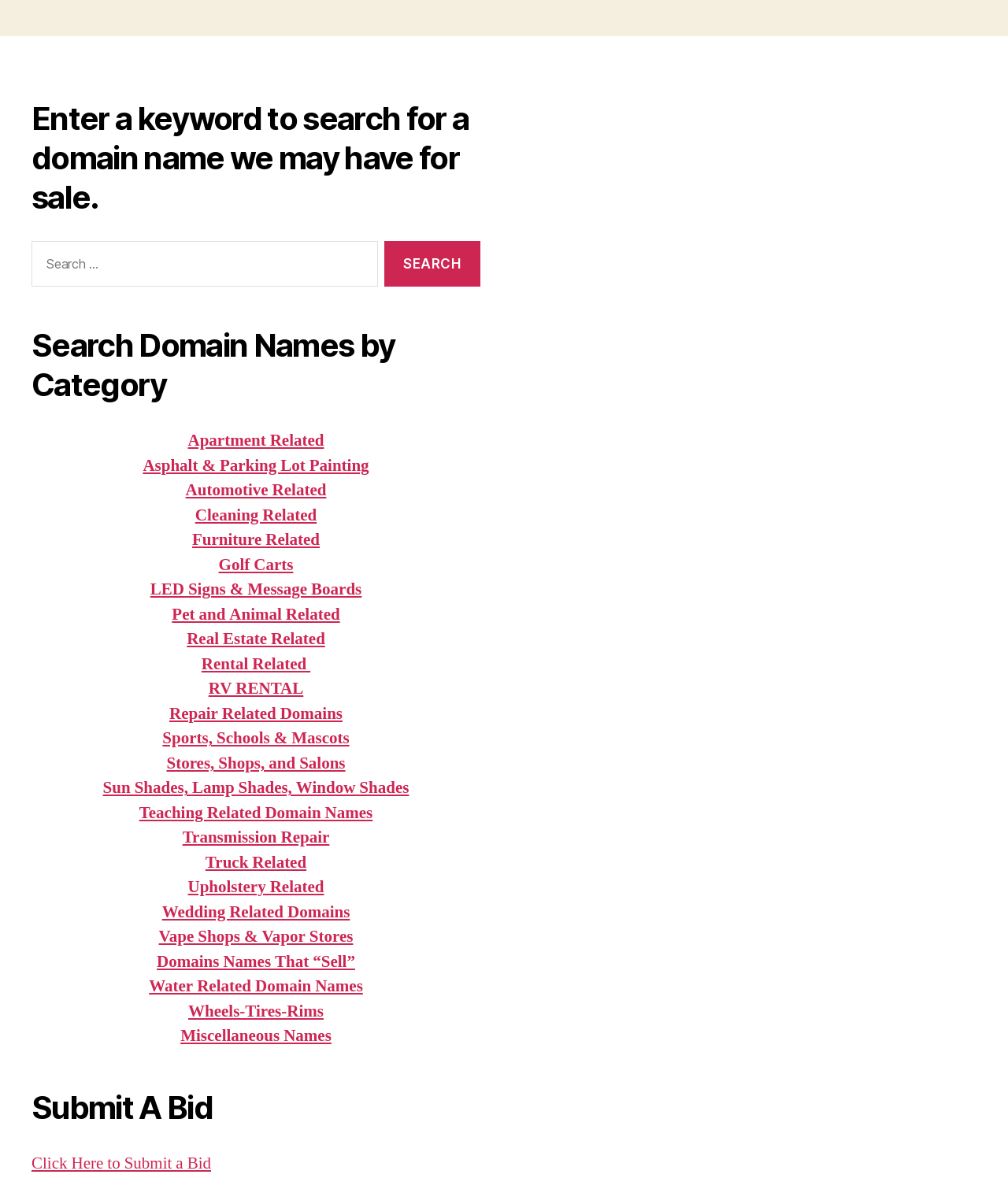What is the primary focus of the webpage?
Answer the question using a single word or phrase, according to the image.

Domain name sales